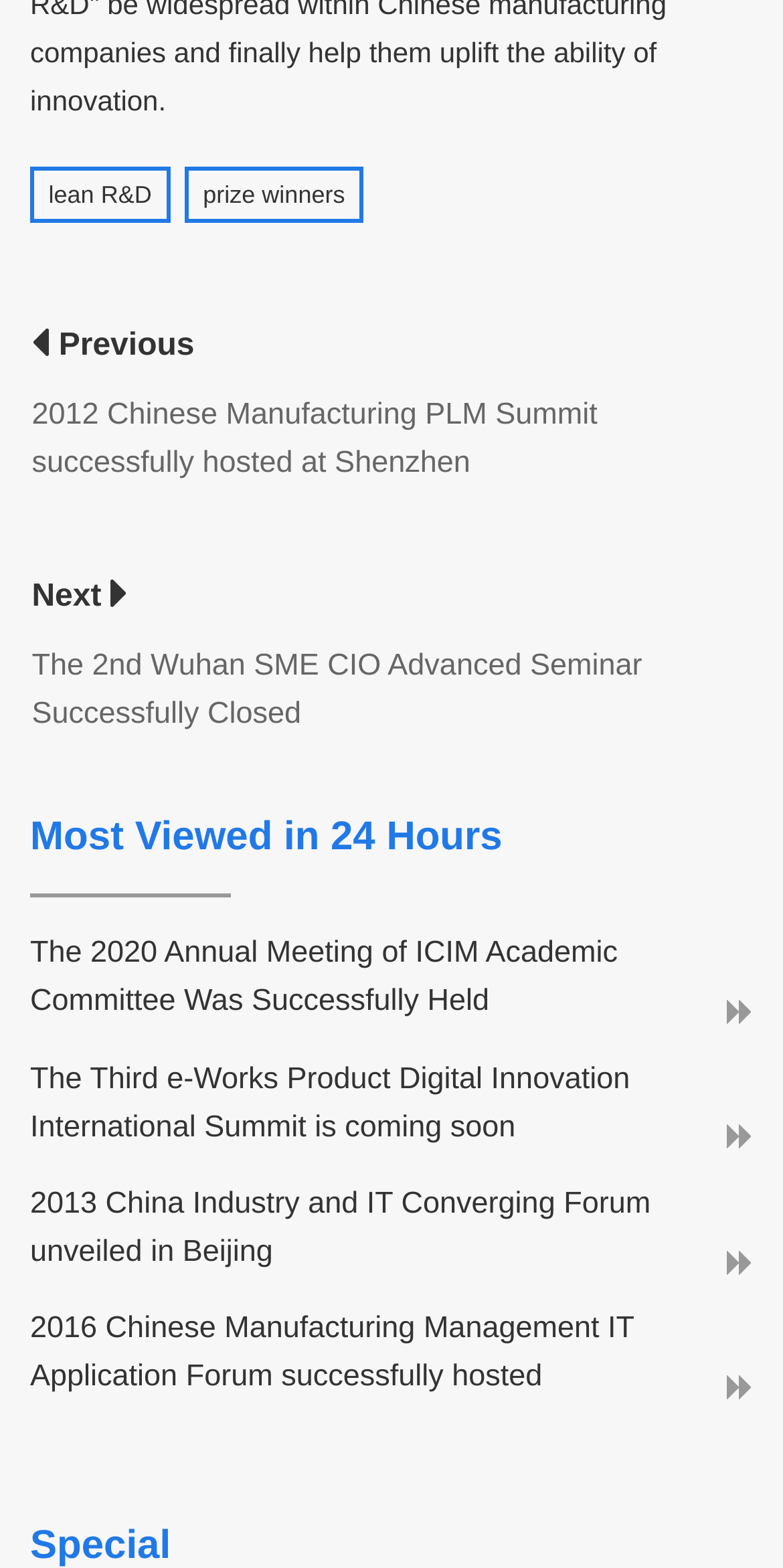Provide a one-word or one-phrase answer to the question:
How many links are there on the webpage?

8